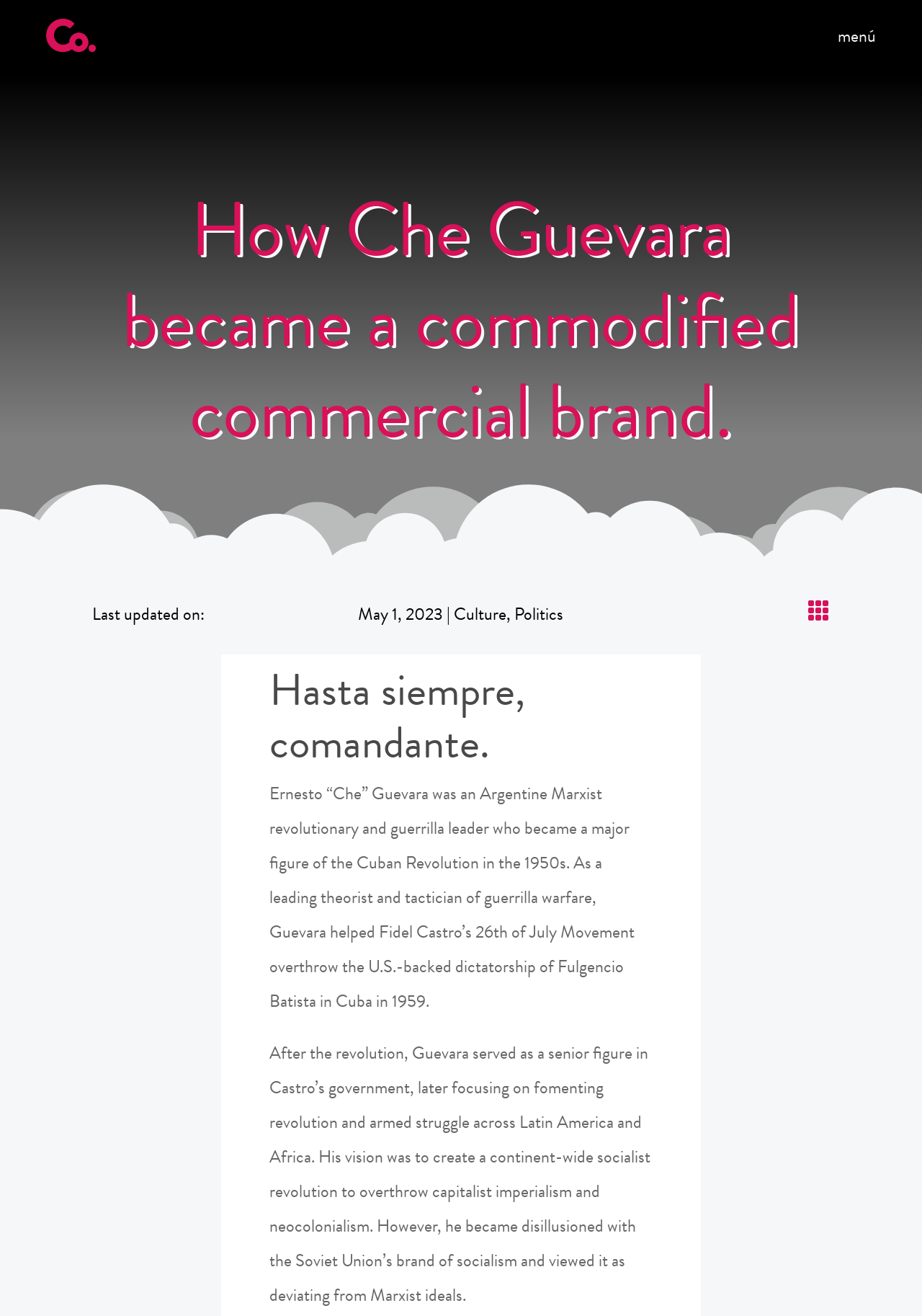Create a full and detailed caption for the entire webpage.

The webpage is about Che Guevara, an Argentine Marxist revolutionary and guerrilla leader. At the top left corner, there is a logo of "The Co." with a link to it. On the top right corner, there is a link to a "menú". 

Below the logo, there is a heading that reads "How Che Guevara became a commodified commercial brand." This heading spans across most of the width of the page. 

Underneath the heading, there is a section that displays the last updated date, "May 1, 2023", along with links to "Culture" and "Politics" categories. 

Further down, there is another heading that reads "Hasta siempre, comandante." Below this heading, there are two paragraphs of text that provide a brief biography of Che Guevara, describing his role in the Cuban Revolution, his vision for a continent-wide socialist revolution, and his disillusionment with the Soviet Union's brand of socialism.